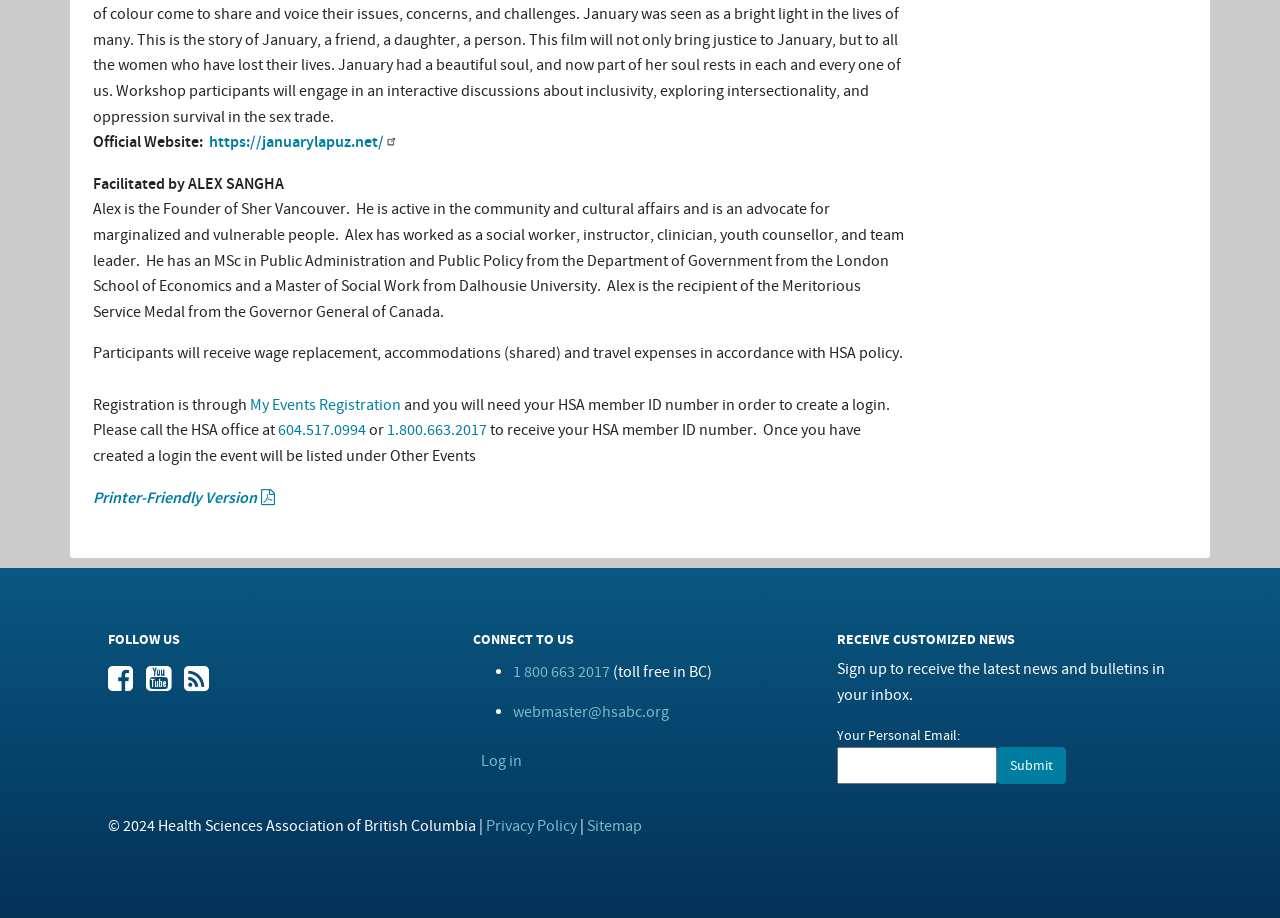Identify the bounding box coordinates of the element that should be clicked to fulfill this task: "Visit the official website". The coordinates should be provided as four float numbers between 0 and 1, i.e., [left, top, right, bottom].

[0.163, 0.144, 0.3, 0.167]